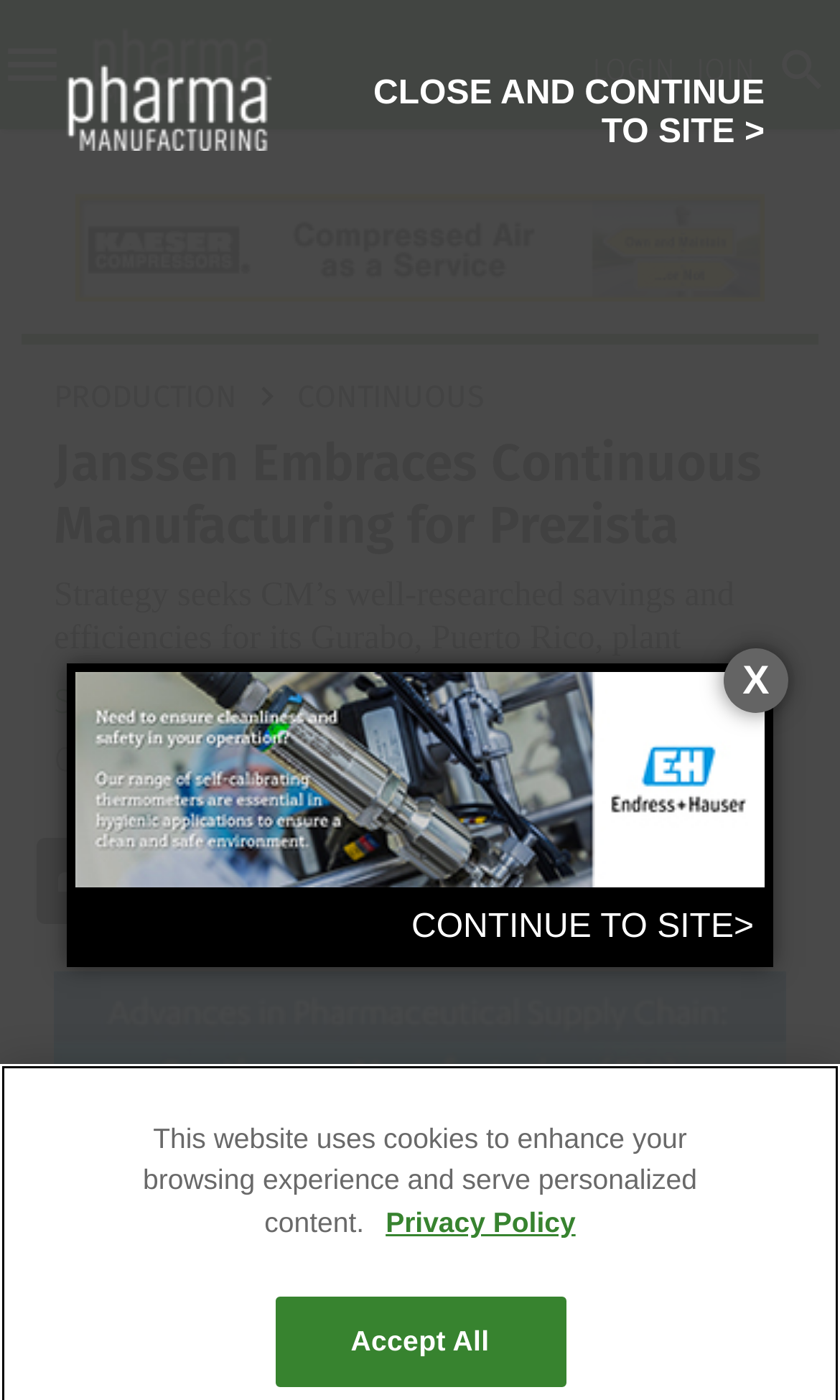Identify the bounding box coordinates of the HTML element based on this description: "Accept All".

[0.327, 0.927, 0.673, 0.991]